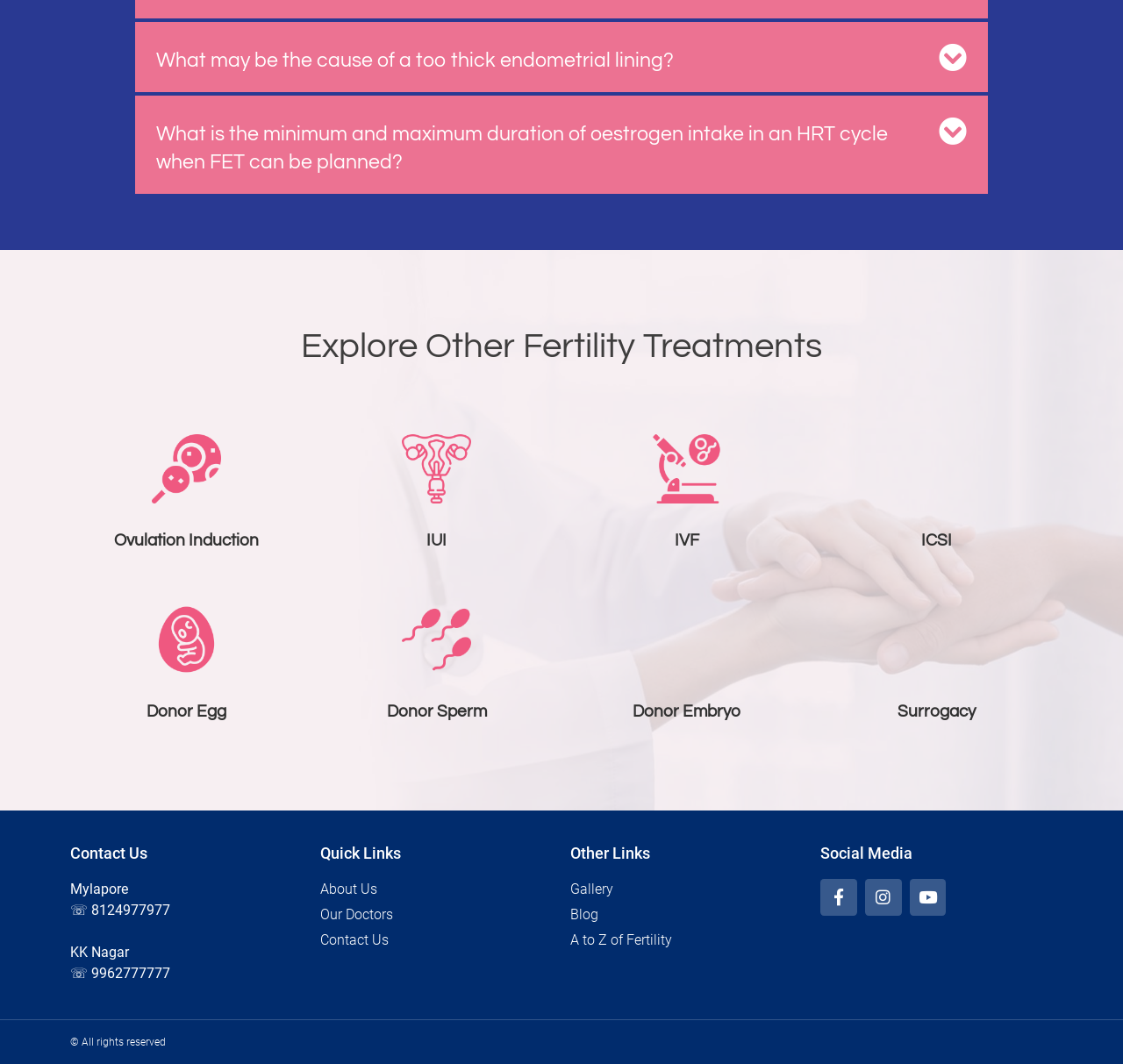Please determine the bounding box of the UI element that matches this description: Contact Us. The coordinates should be given as (top-left x, top-left y, bottom-right x, bottom-right y), with all values between 0 and 1.

[0.285, 0.874, 0.492, 0.893]